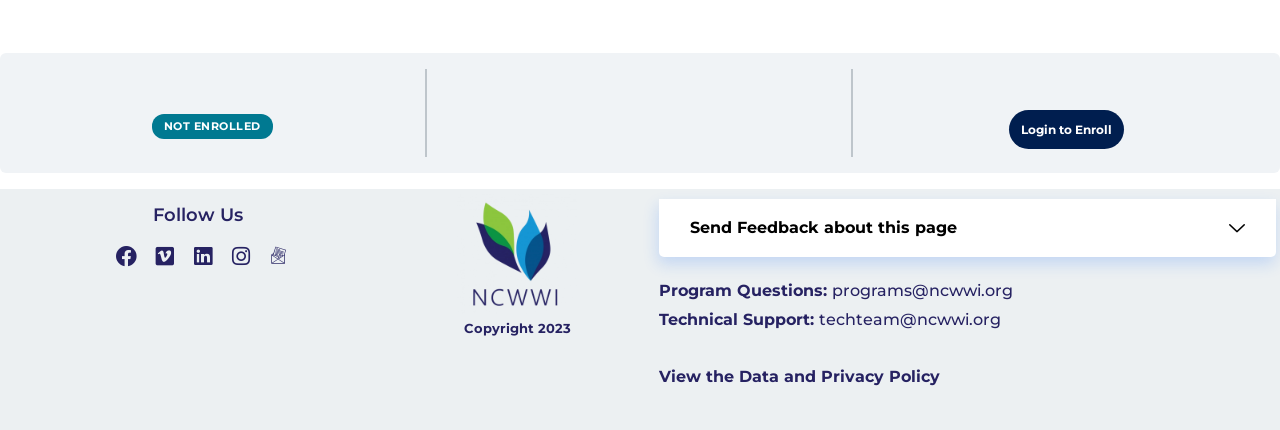With reference to the image, please provide a detailed answer to the following question: How can I contact the program?

To contact the program, I can send an email to the address 'programs@ncwwi.org', which is provided in the 'Program Questions' section at the bottom of the webpage.